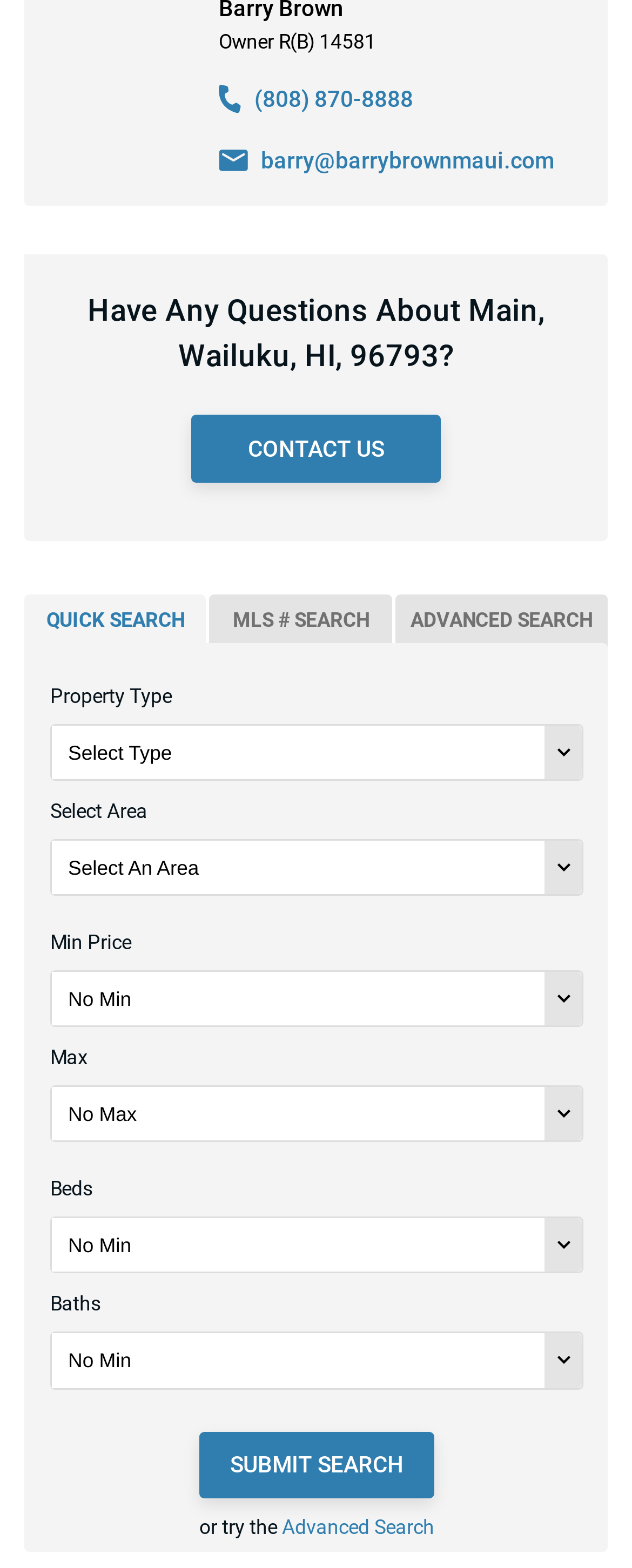What is the phone number of the owner?
Examine the image and provide an in-depth answer to the question.

I found the phone number by looking at the link element with the text '(808) 870-8888' which is located at the top of the webpage.